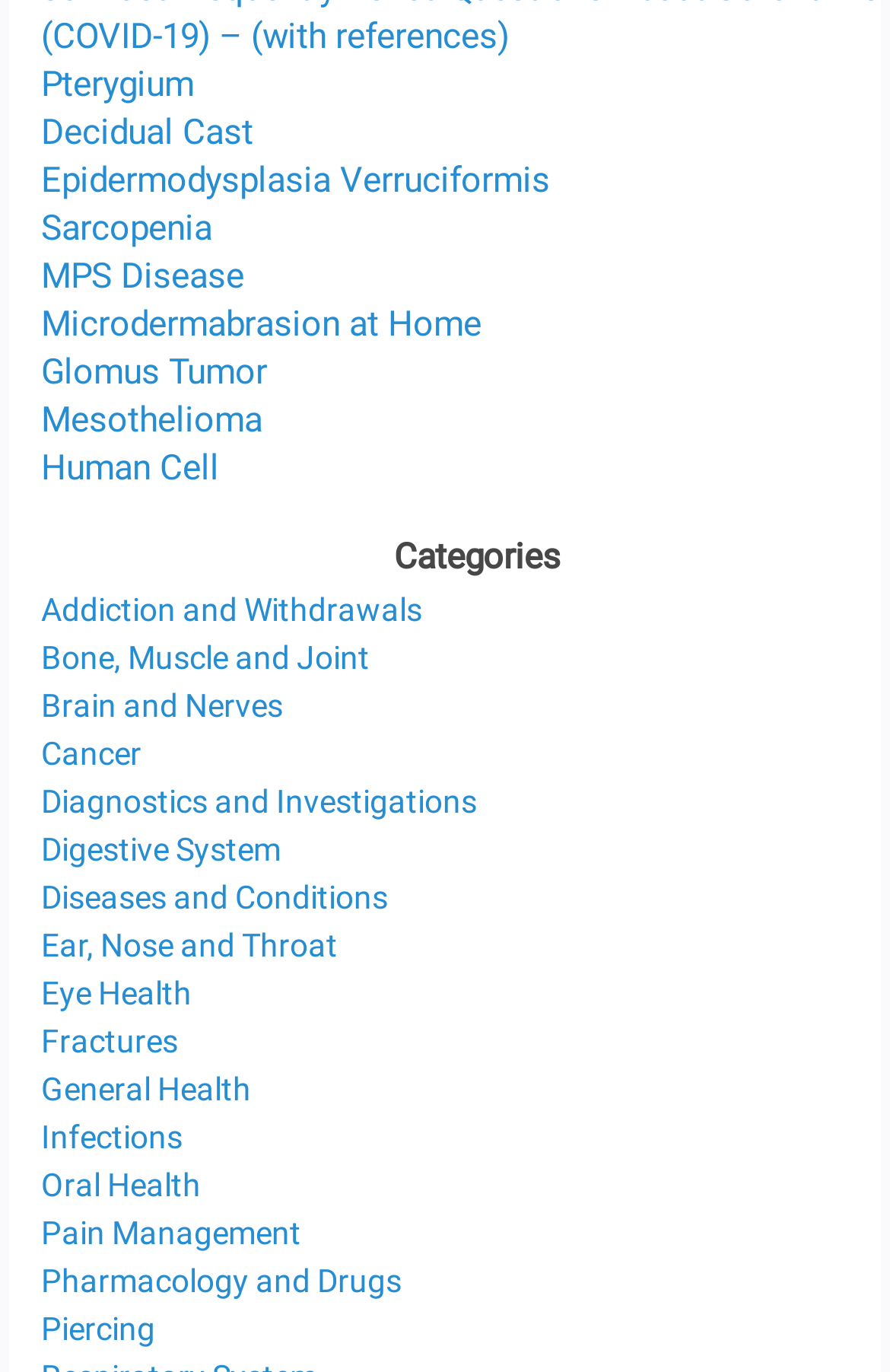Please identify the bounding box coordinates of the area that needs to be clicked to fulfill the following instruction: "Read about Ear, Nose and Throat."

[0.046, 0.676, 0.379, 0.703]